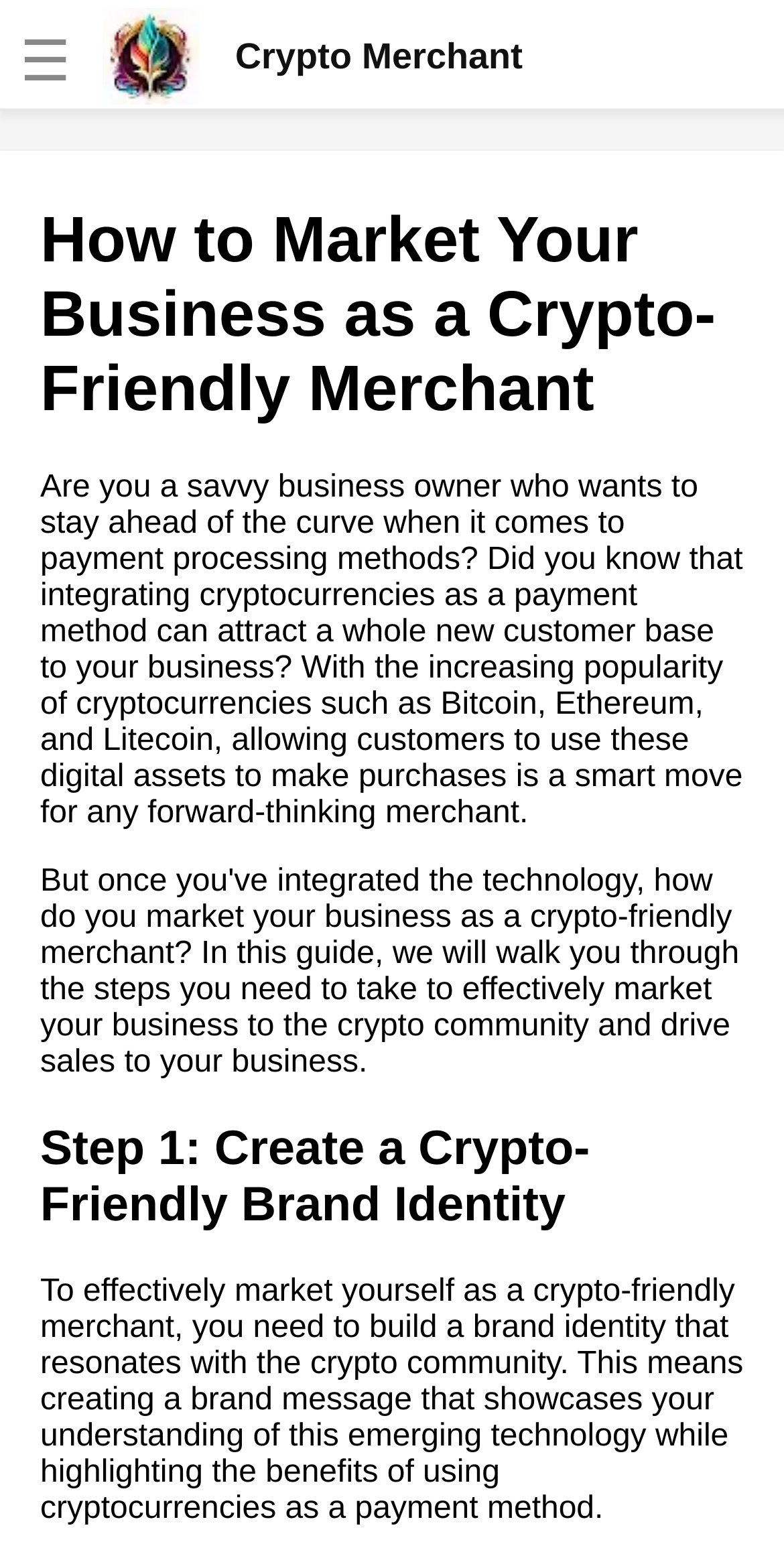What is the main topic of this webpage?
From the details in the image, answer the question comprehensively.

Based on the webpage content, it appears that the main topic is about marketing a business as a crypto-friendly merchant, which involves integrating cryptocurrencies as a payment method and creating a brand identity that resonates with the crypto community.